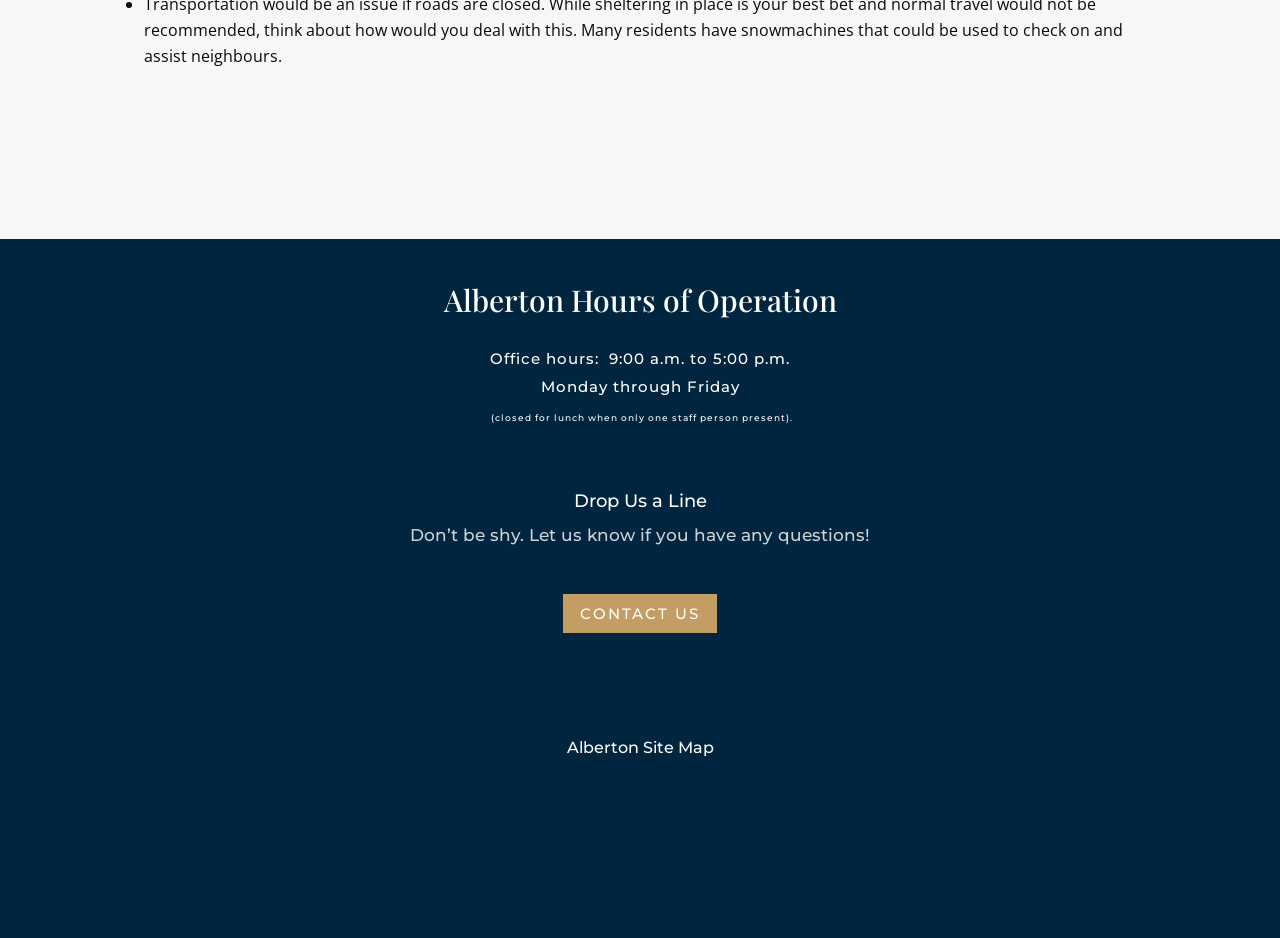Provide your answer in one word or a succinct phrase for the question: 
What is the purpose of the 'Drop Us a Line' section?

To encourage users to ask questions